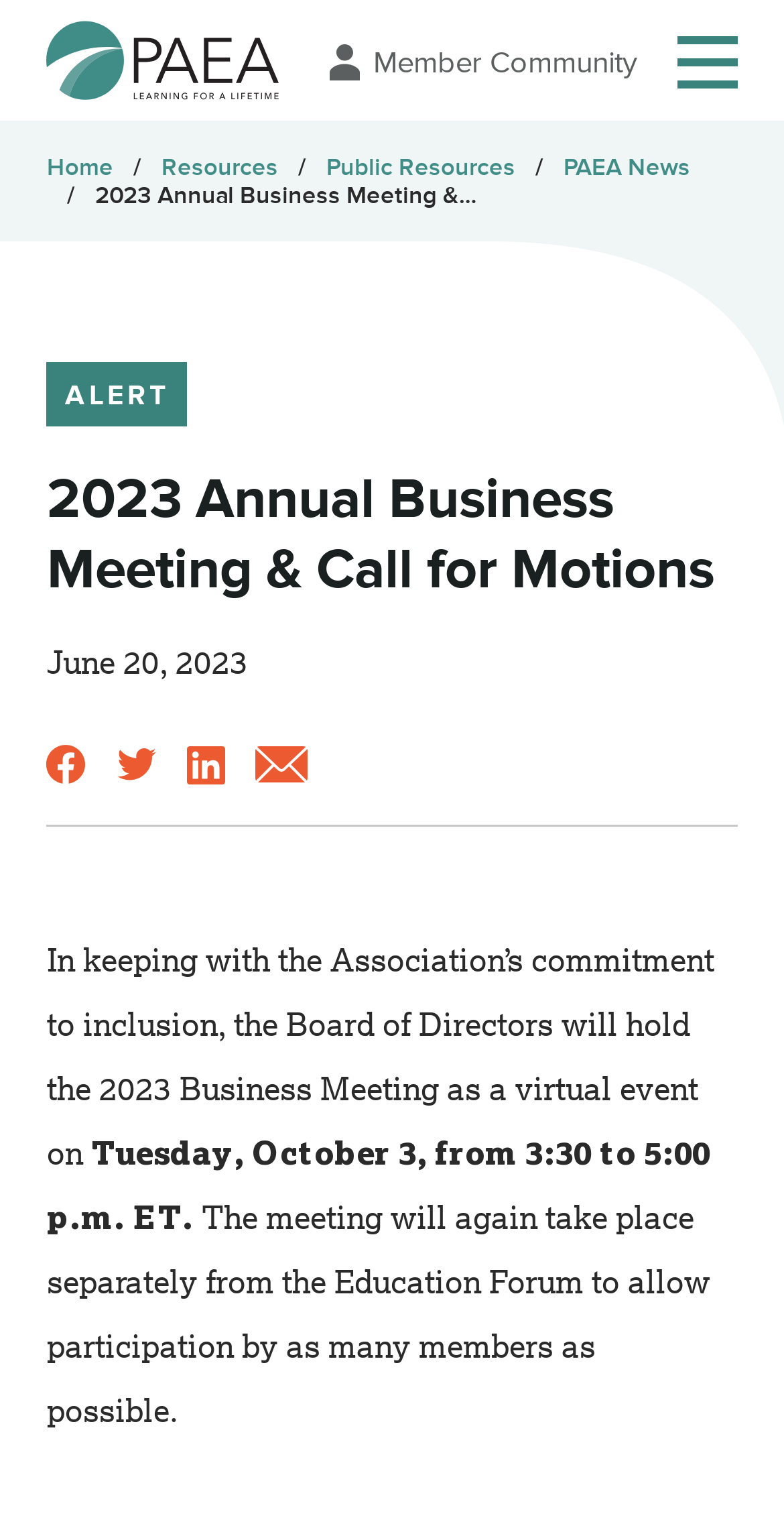Based on the element description Resources, identify the bounding box of the UI element in the given webpage screenshot. The coordinates should be in the format (top-left x, top-left y, bottom-right x, bottom-right y) and must be between 0 and 1.

[0.206, 0.1, 0.355, 0.119]